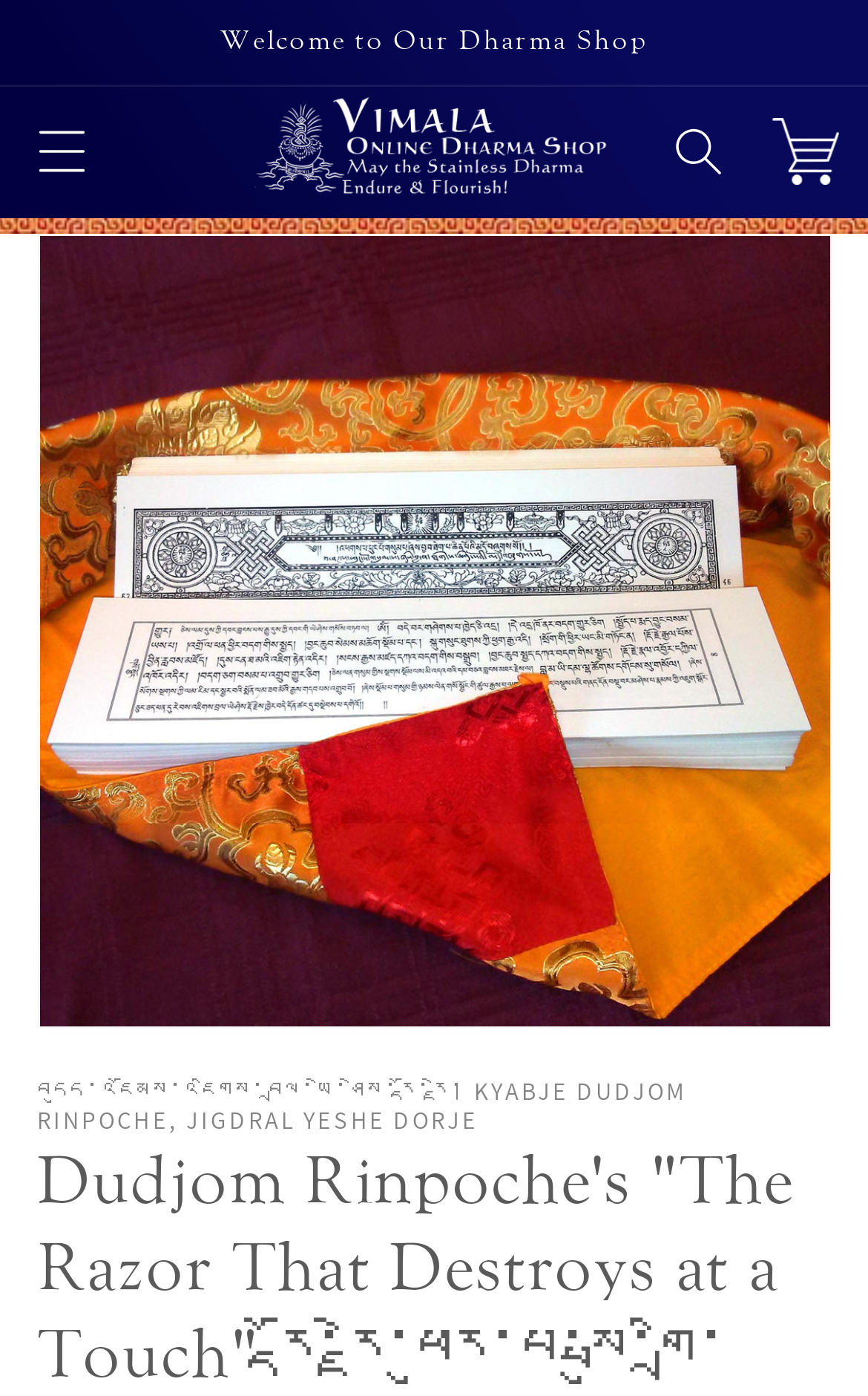Extract the main heading text from the webpage.

Dudjom Rinpoche's "The Razor That Destroys at a Touch" རྡོ་རྗེ་ཕུར་པ་སྤུ་གྲི་རེག་ཕུང་།